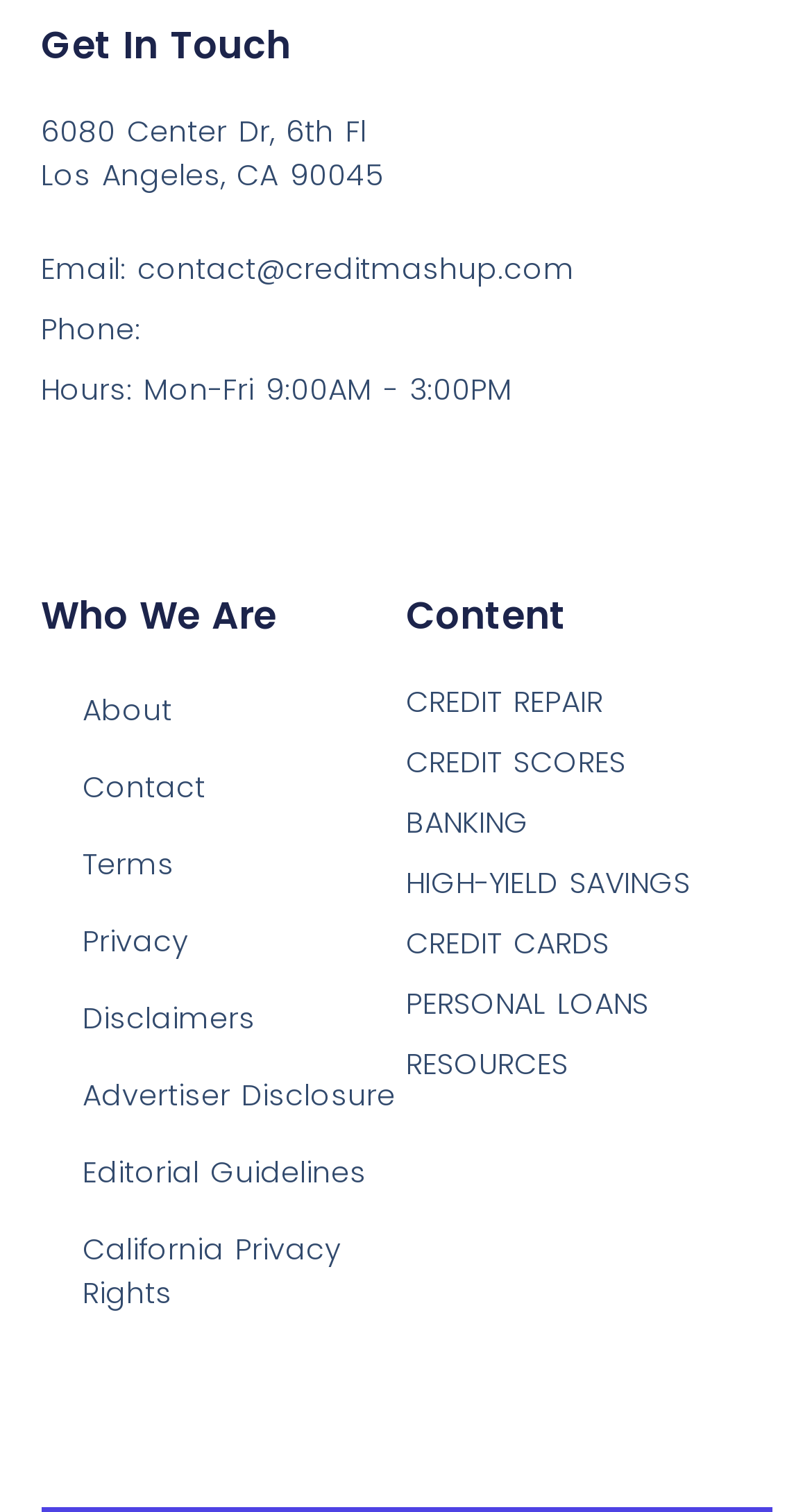What is the address of the company?
Please provide a comprehensive answer based on the information in the image.

The address of the company can be found in the 'Get In Touch' section, where it is stated as '6080 Center Dr, 6th Fl' and 'Los Angeles, CA 90045'.